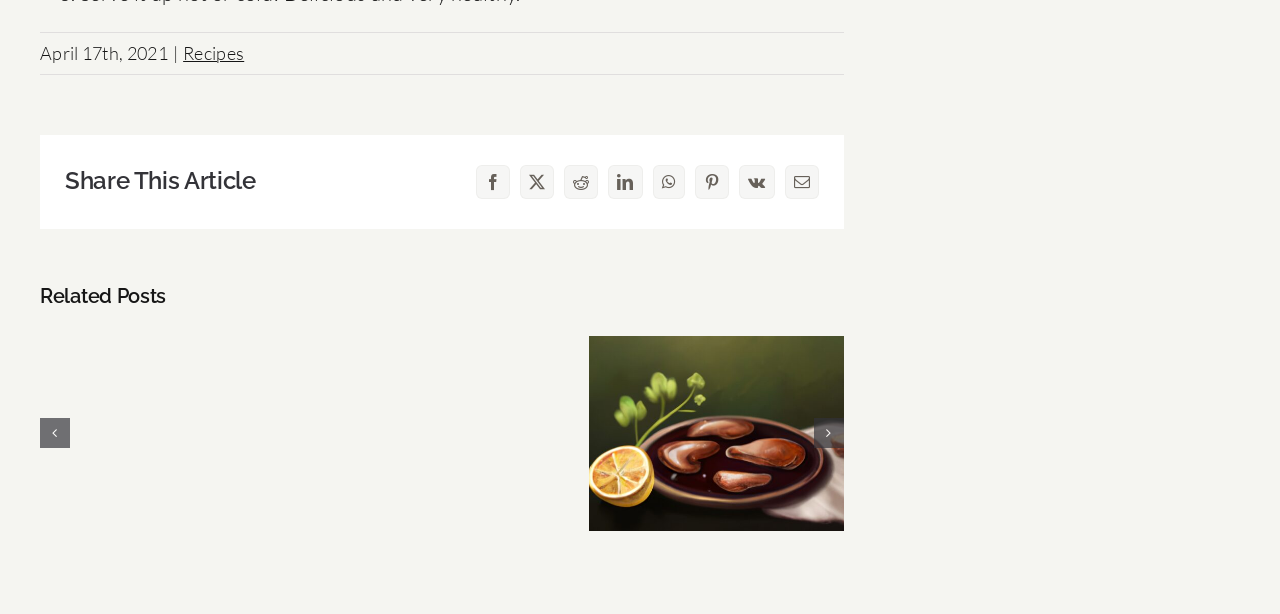Locate the bounding box coordinates of the element's region that should be clicked to carry out the following instruction: "View related post 'Baked Chicken Liver'". The coordinates need to be four float numbers between 0 and 1, i.e., [left, top, right, bottom].

[0.46, 0.547, 0.659, 0.864]